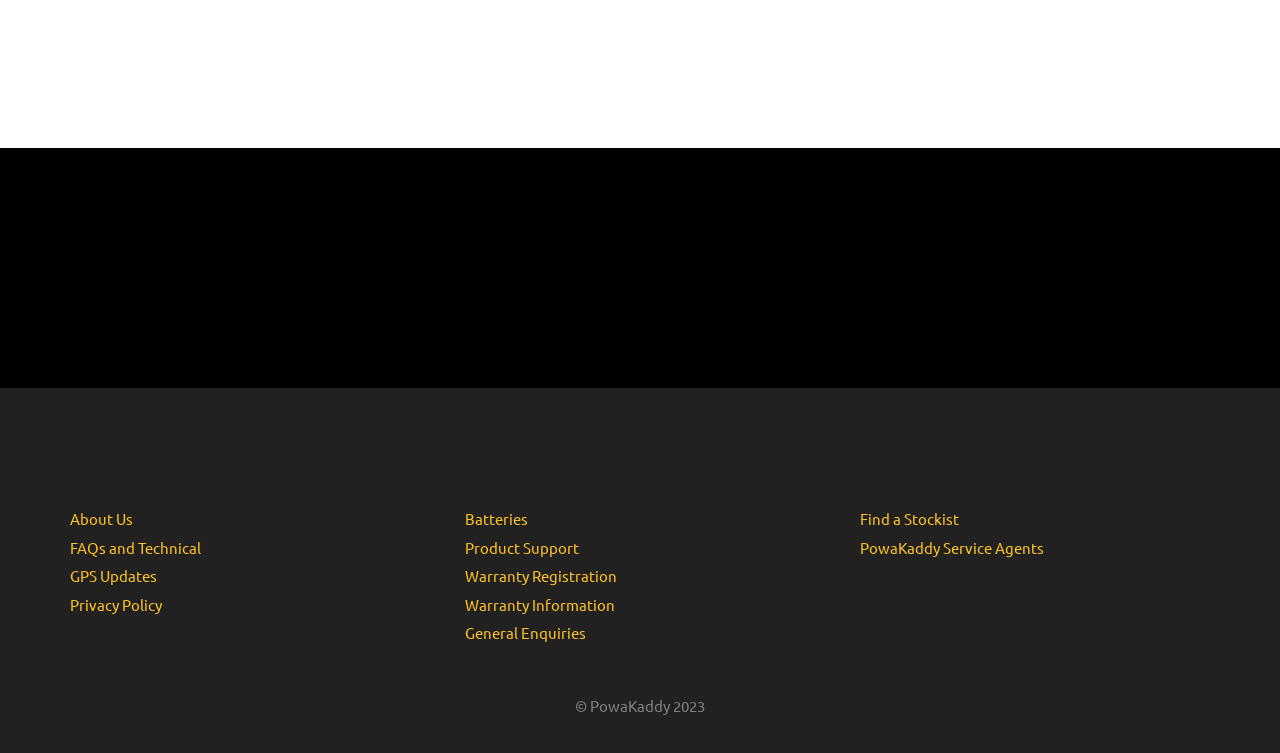Using the details in the image, give a detailed response to the question below:
What is the copyright year of PowaKaddy?

The copyright year of PowaKaddy can be found at the bottom of the webpage, where it says '© PowaKaddy 2023'.